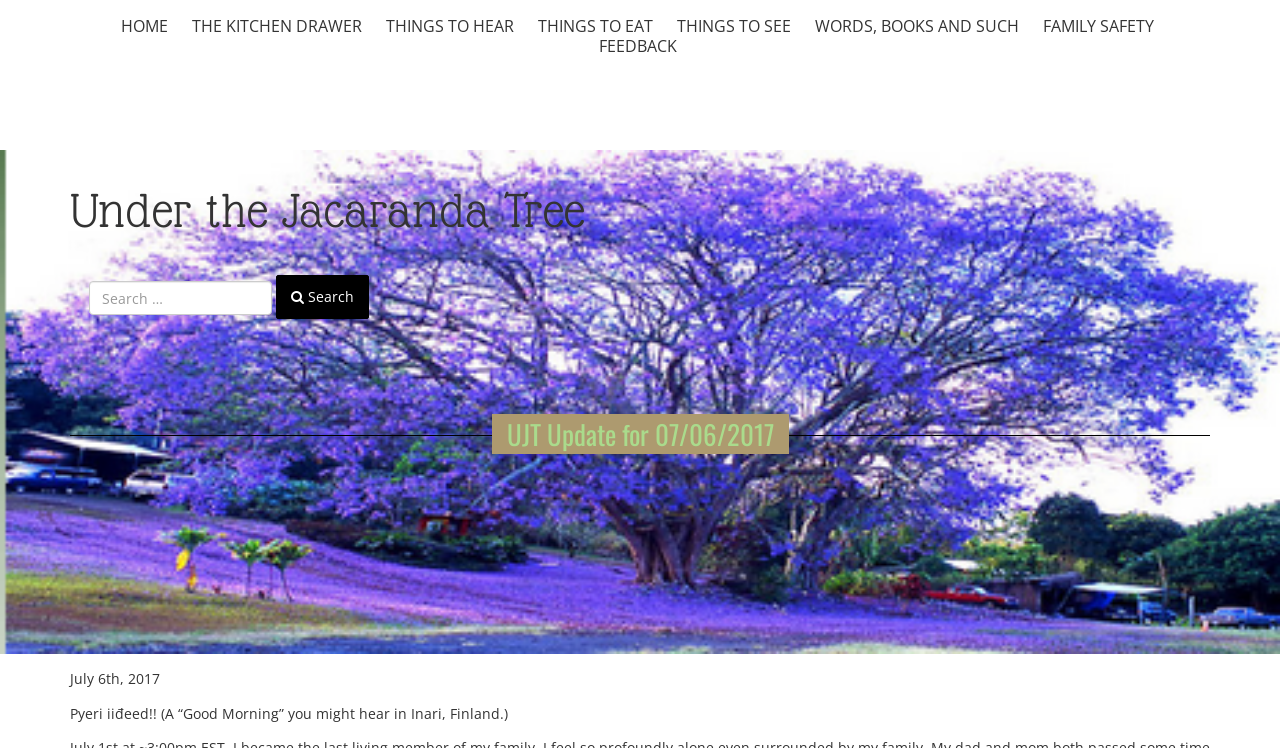Please determine the bounding box coordinates of the element's region to click in order to carry out the following instruction: "go to home page". The coordinates should be four float numbers between 0 and 1, i.e., [left, top, right, bottom].

[0.091, 0.02, 0.135, 0.049]